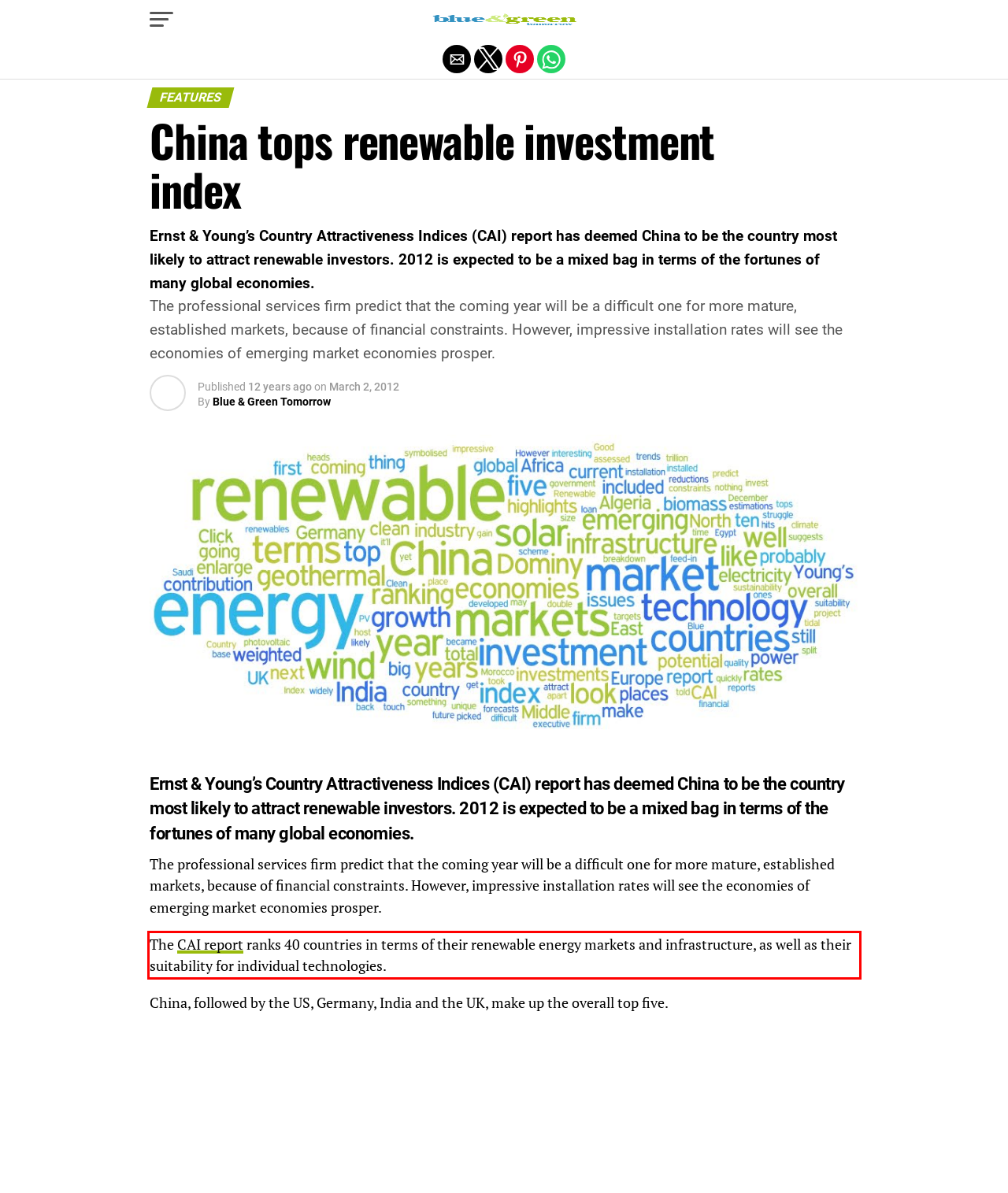Observe the screenshot of the webpage that includes a red rectangle bounding box. Conduct OCR on the content inside this red bounding box and generate the text.

The CAI report ranks 40 countries in terms of their renewable energy markets and infrastructure, as well as their suitability for individual technologies.